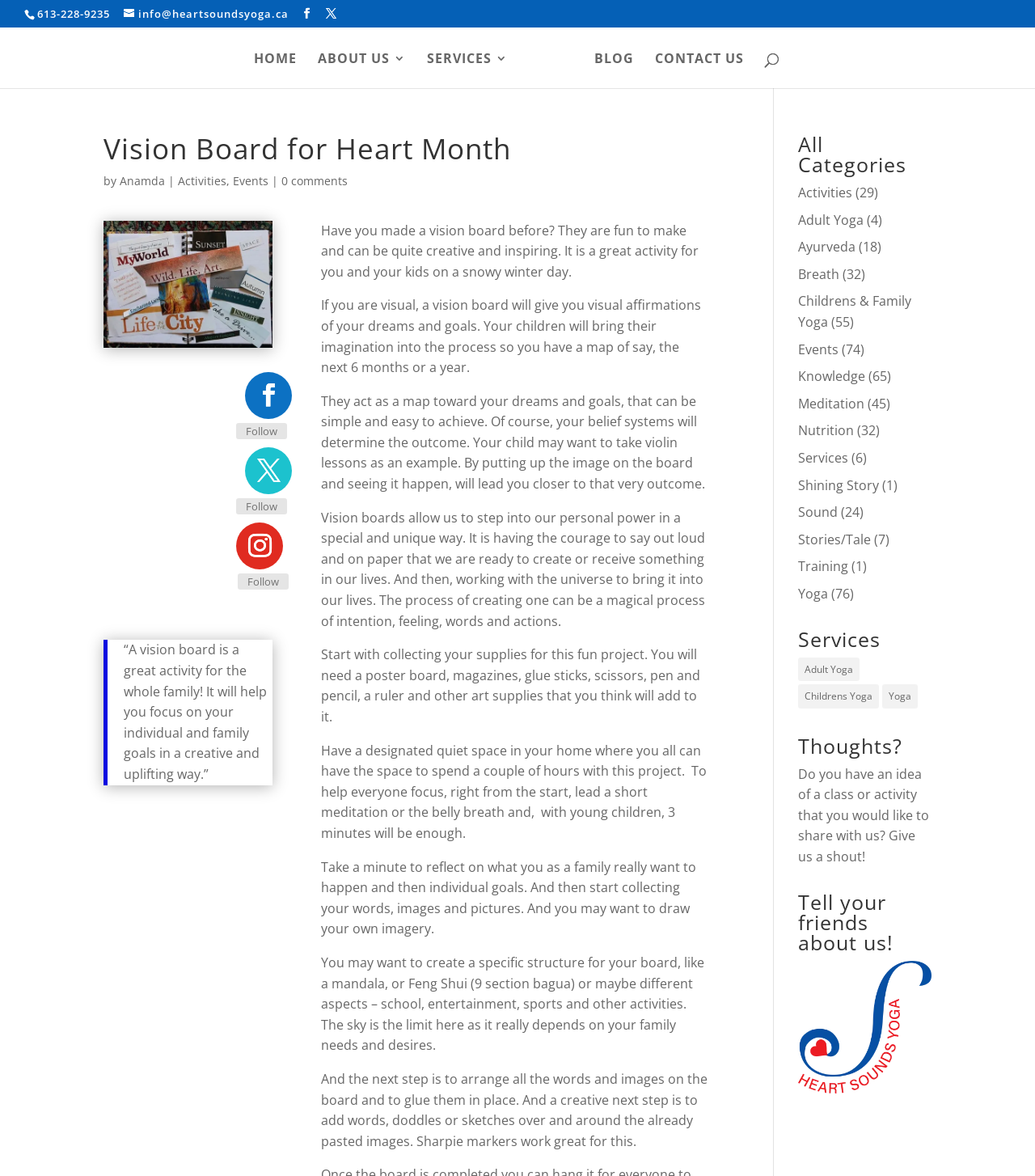What is the name of the author of the vision board article?
Give a comprehensive and detailed explanation for the question.

I found the author's name by looking at the link element with the content 'Anamda' located below the heading 'Vision Board for Heart Month'.